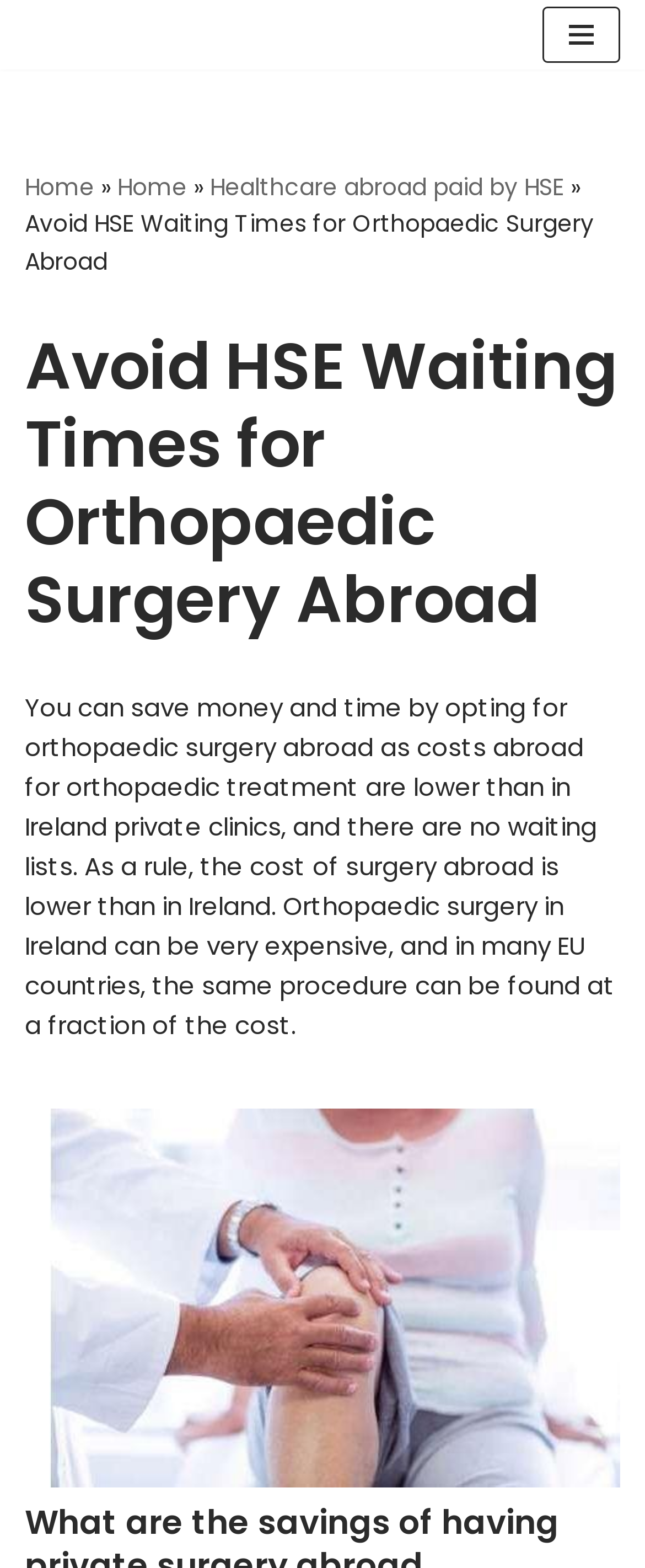Answer the following in one word or a short phrase: 
What is the purpose of opting for orthopaedic surgery abroad?

Save money and time